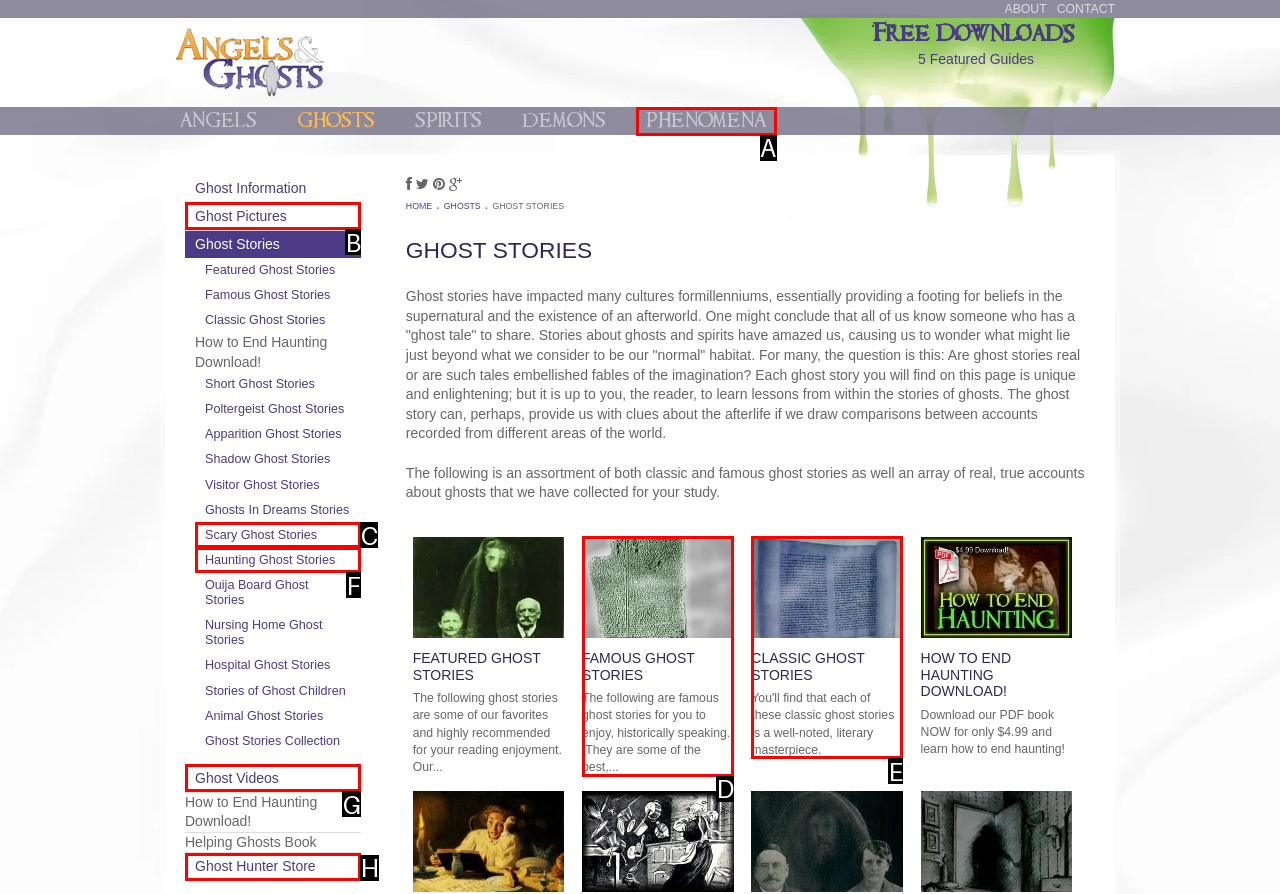From the available choices, determine which HTML element fits this description: December 30, 2021 Respond with the correct letter.

None